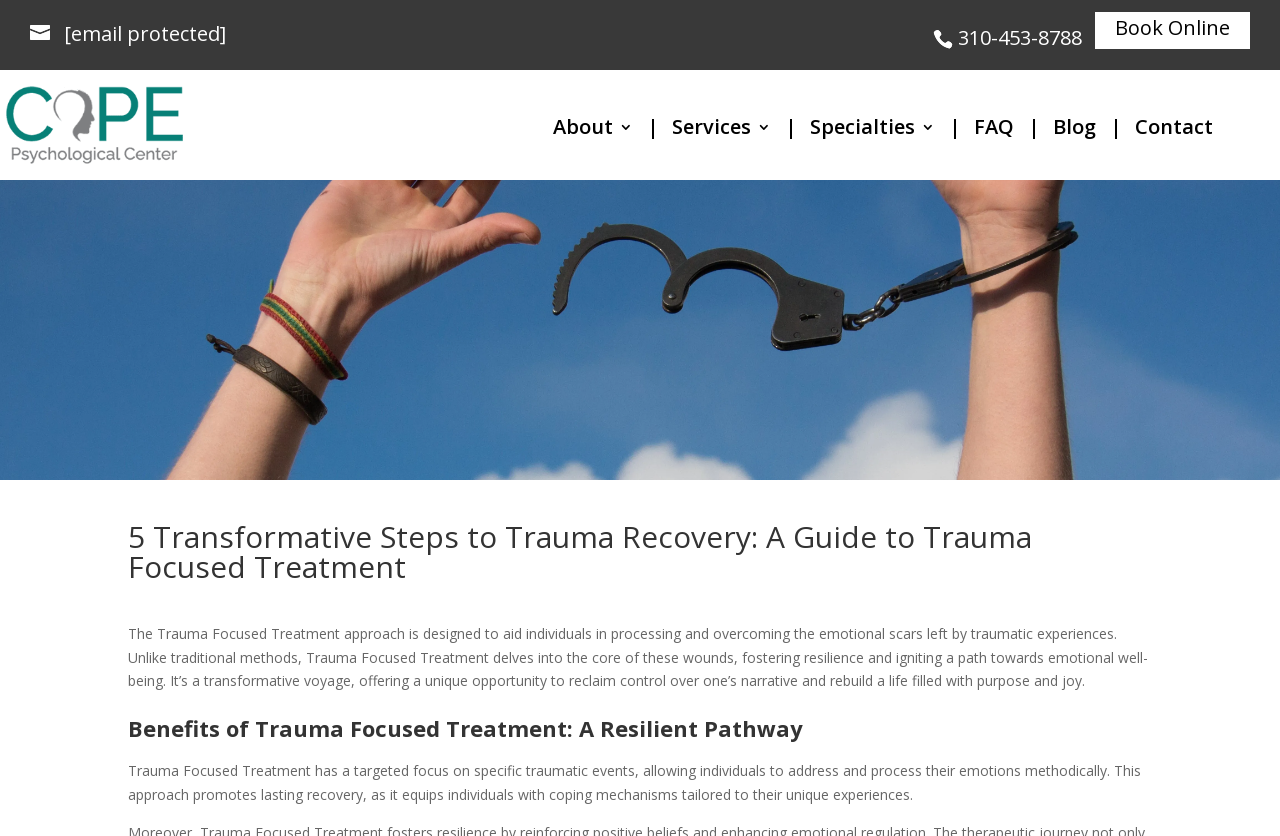Determine the bounding box coordinates of the target area to click to execute the following instruction: "Call the phone number."

[0.748, 0.026, 0.845, 0.053]